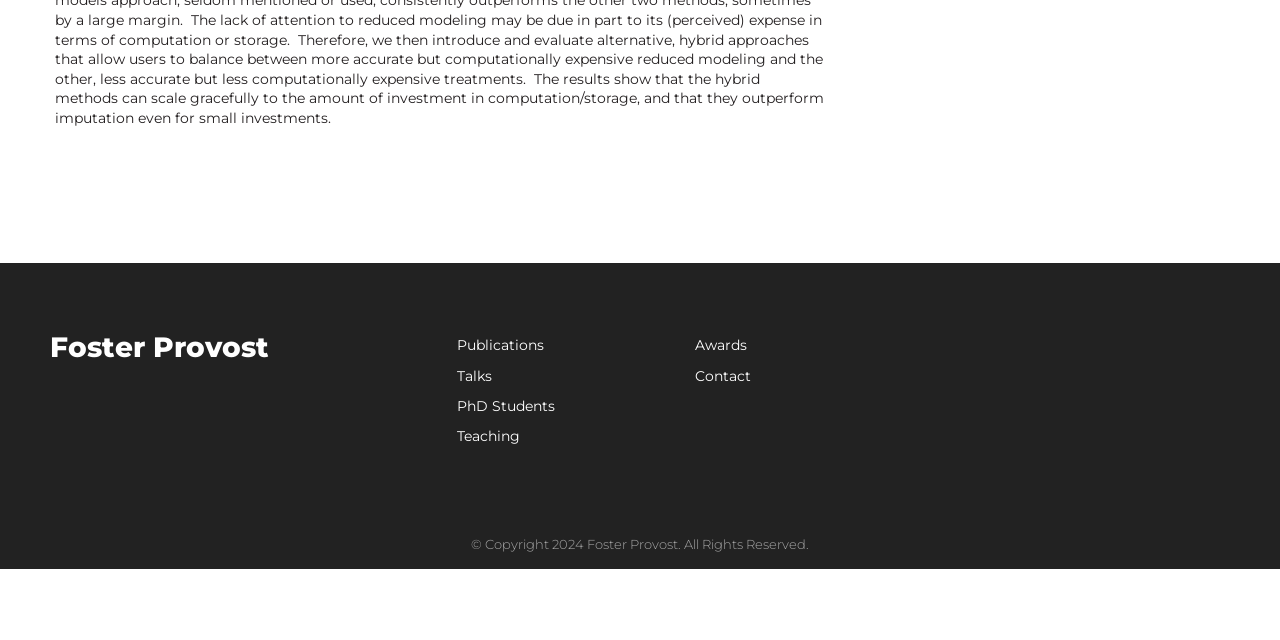Based on the element description, predict the bounding box coordinates (top-left x, top-left y, bottom-right x, bottom-right y) for the UI element in the screenshot: Foster Provost

[0.039, 0.516, 0.21, 0.569]